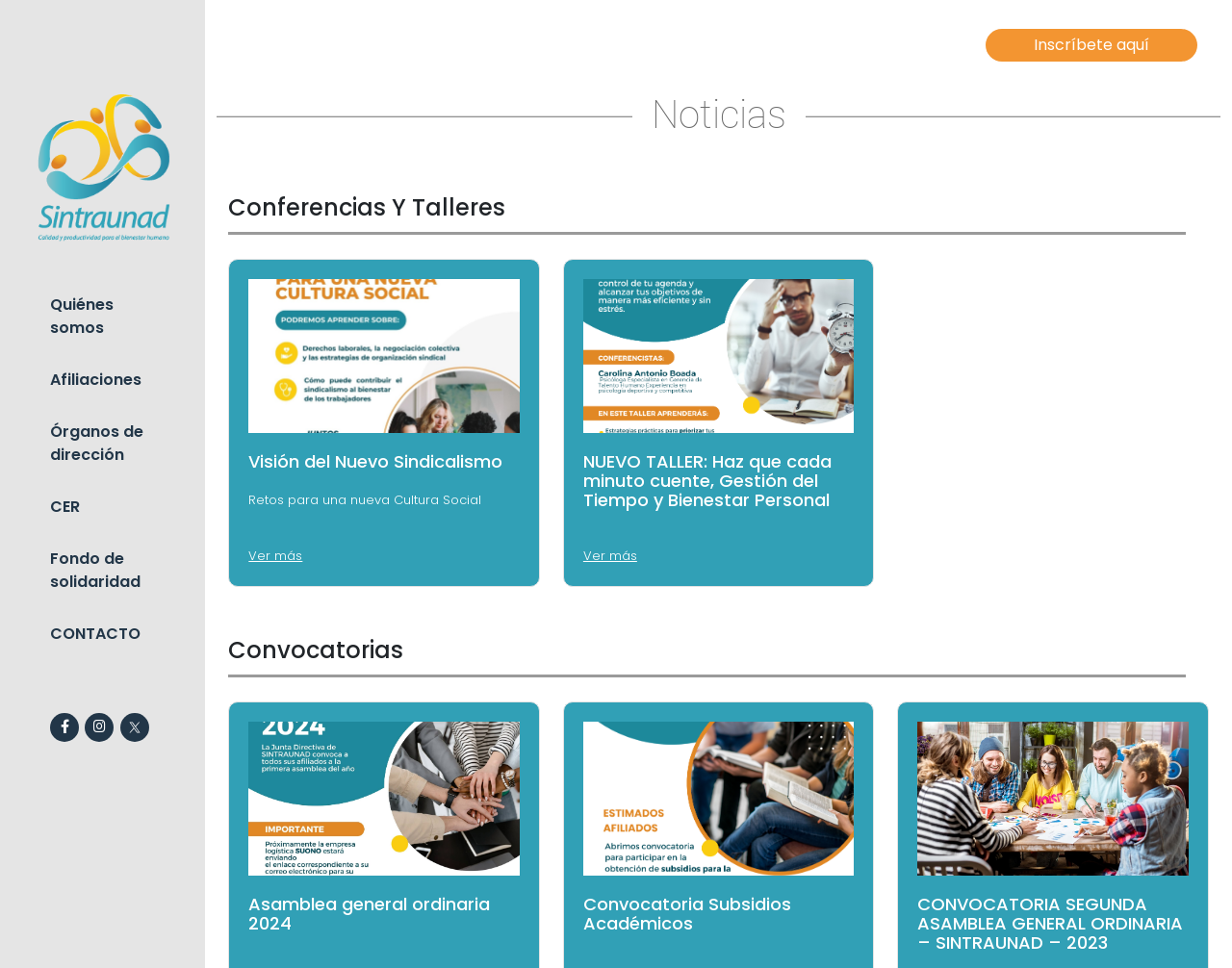Indicate the bounding box coordinates of the element that must be clicked to execute the instruction: "Read Noticias". The coordinates should be given as four float numbers between 0 and 1, i.e., [left, top, right, bottom].

[0.513, 0.095, 0.654, 0.143]